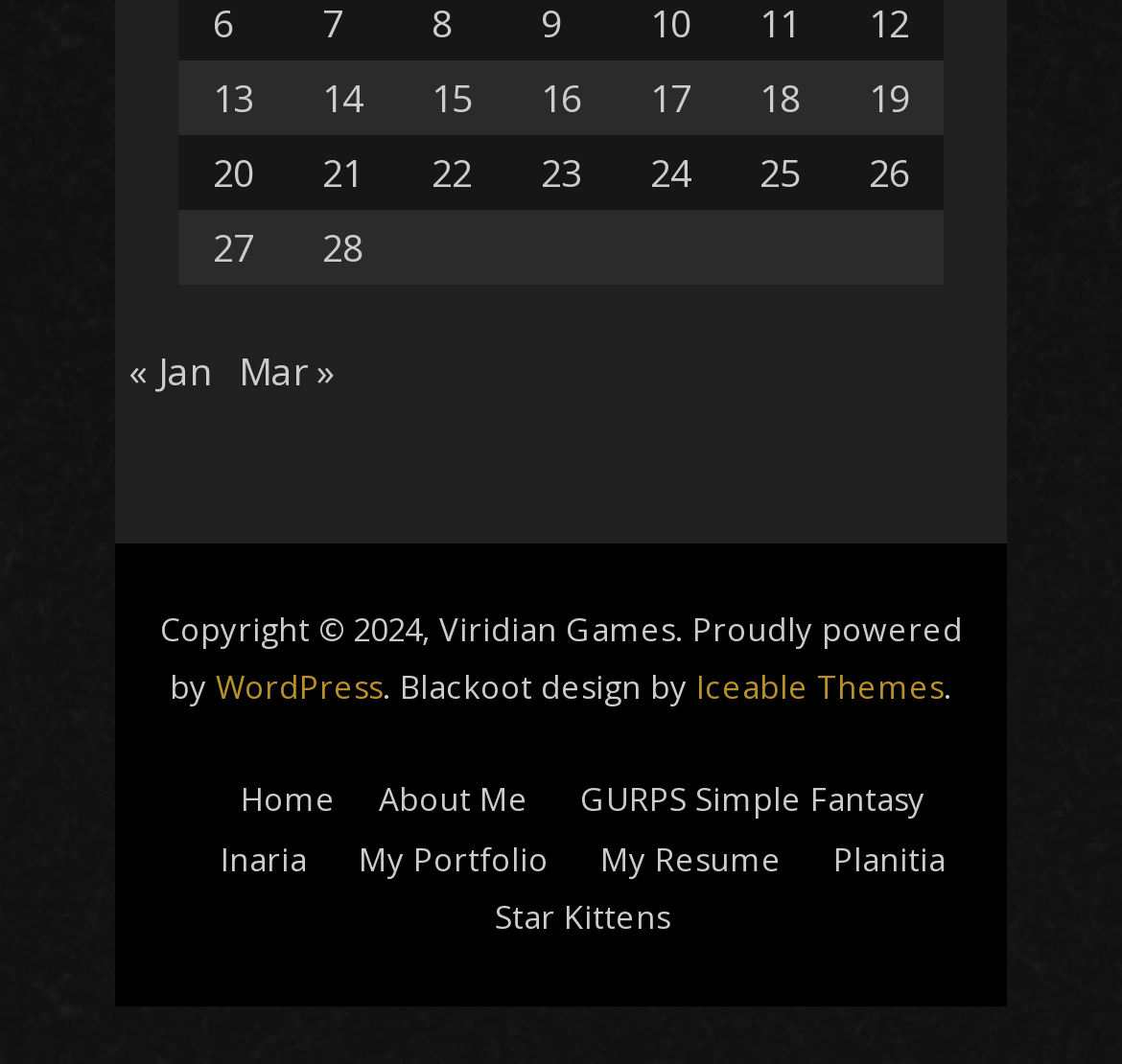Refer to the image and provide a thorough answer to this question:
What is the copyright year?

I found the copyright year by looking at the StaticText element with the text 'Copyright © 2024, Viridian Games. Proudly powered by...' at the bottom of the webpage.